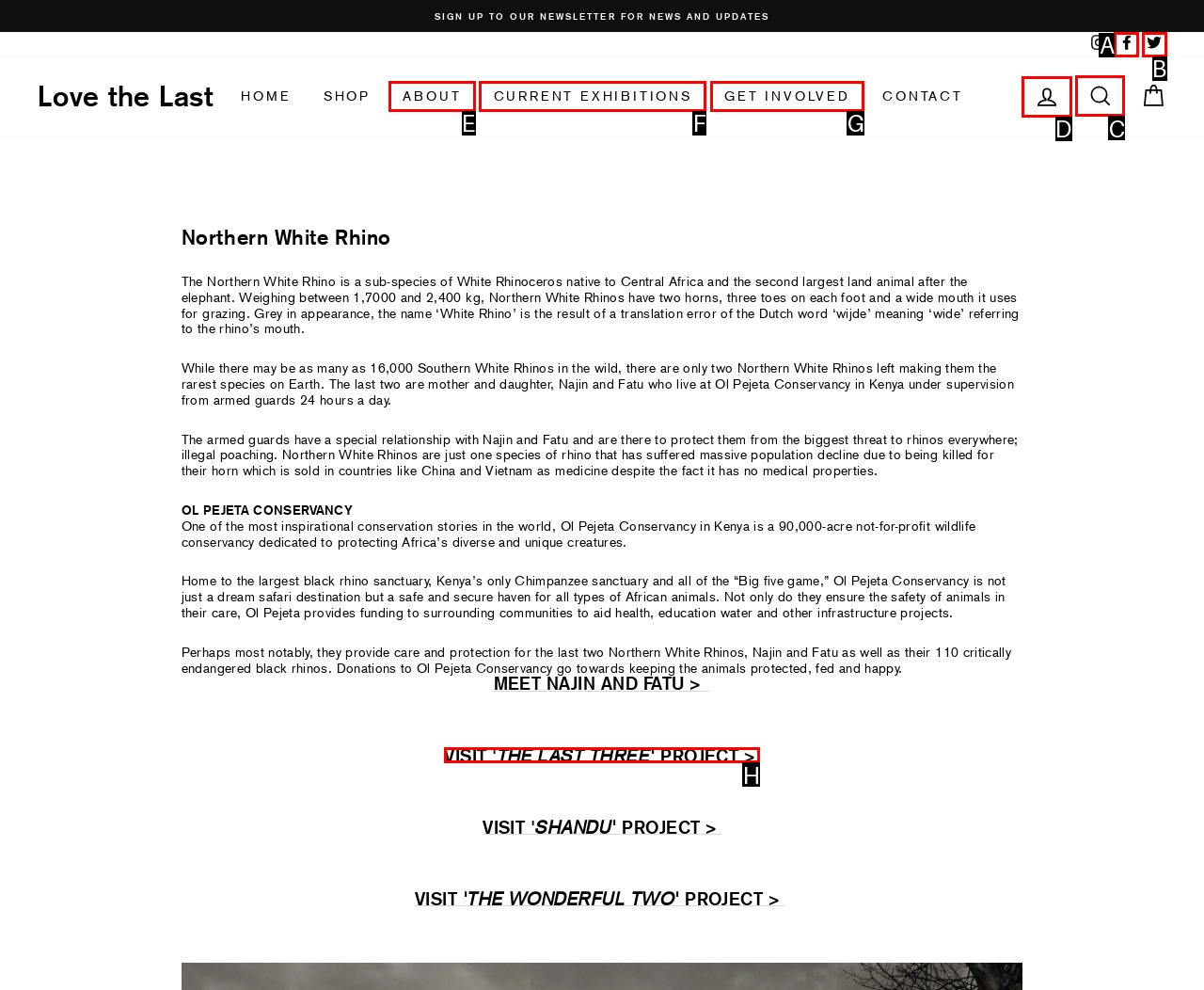Tell me which one HTML element I should click to complete the following instruction: Log in
Answer with the option's letter from the given choices directly.

D